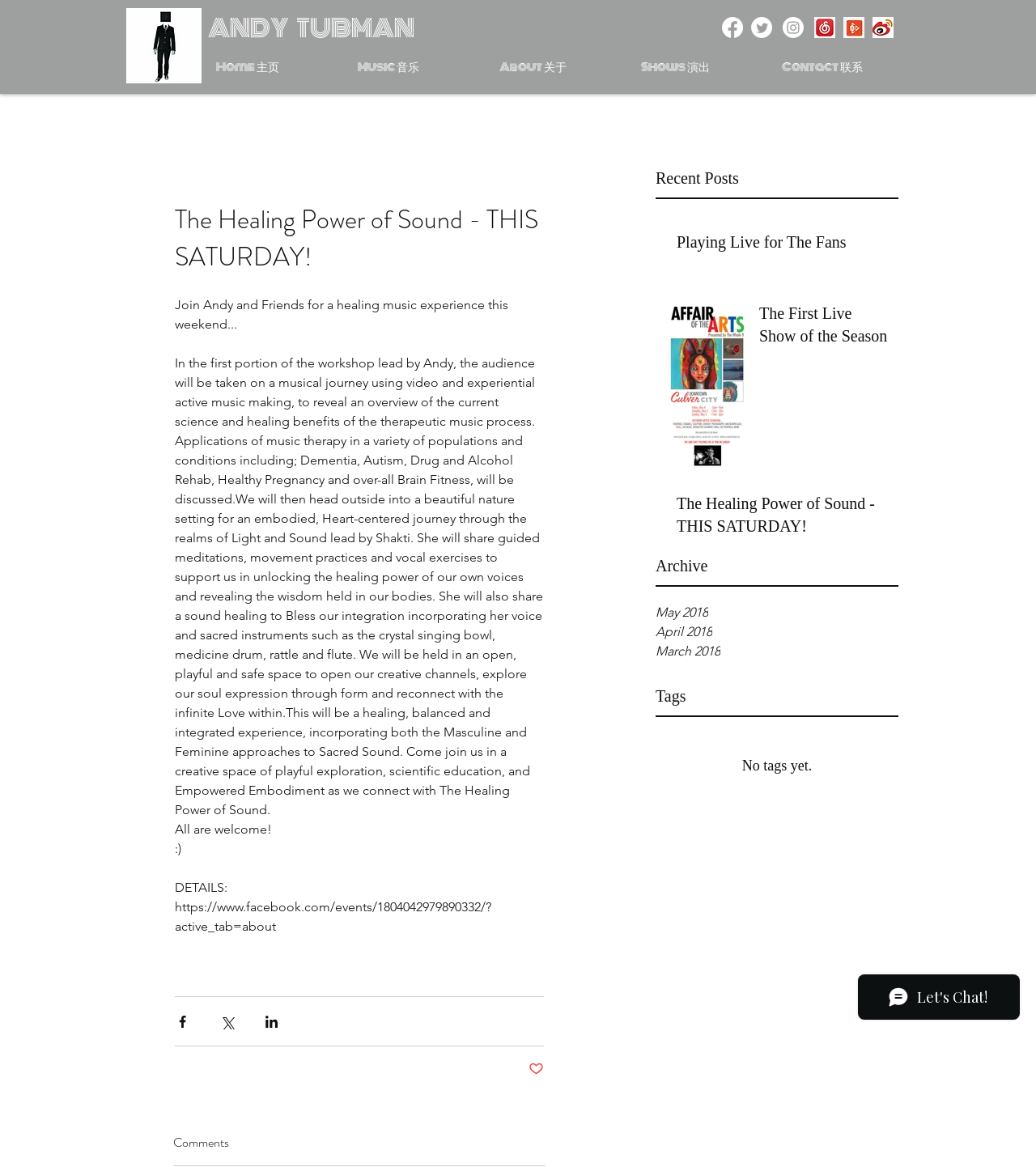Using a single word or phrase, answer the following question: 
What is the name of the person leading the workshop?

Andy